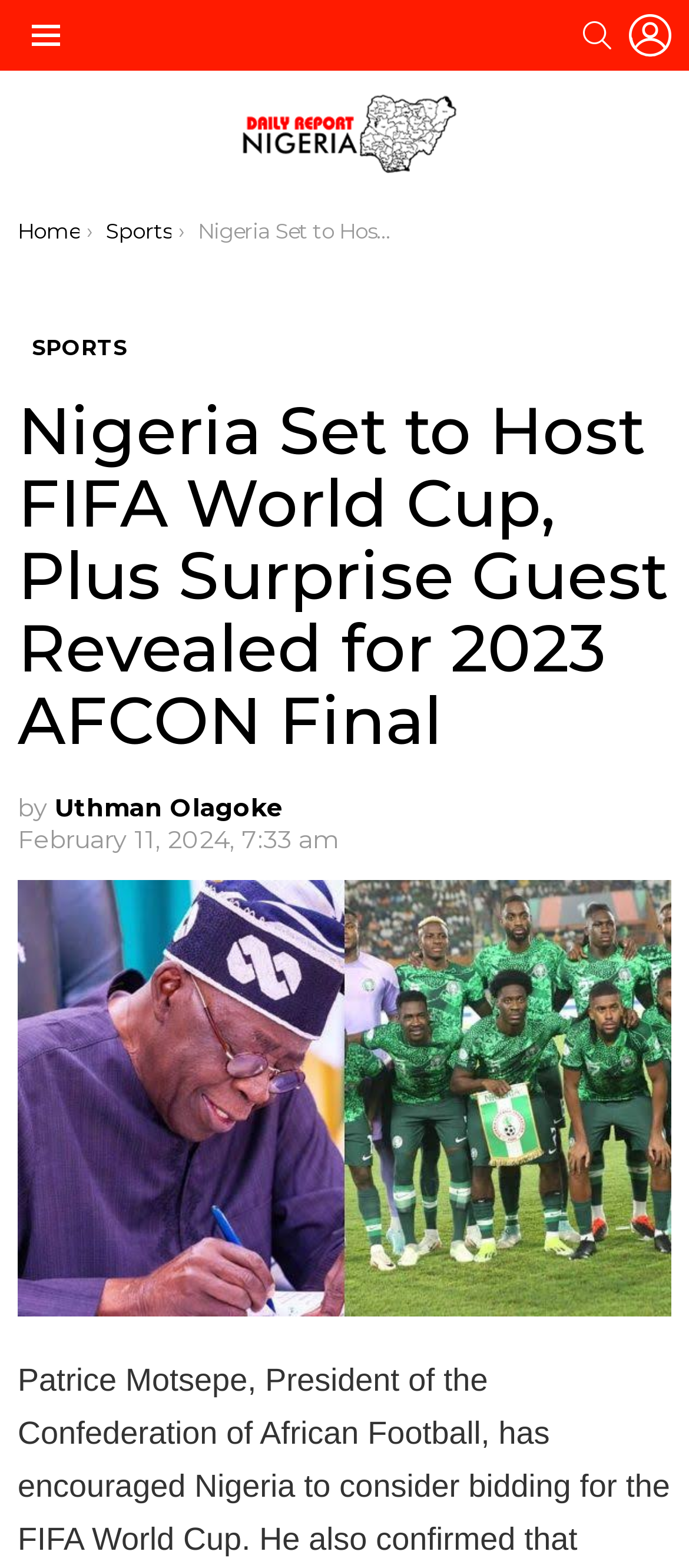Locate the bounding box coordinates of the UI element described by: "Uthman Olagoke". Provide the coordinates as four float numbers between 0 and 1, formatted as [left, top, right, bottom].

[0.079, 0.505, 0.413, 0.525]